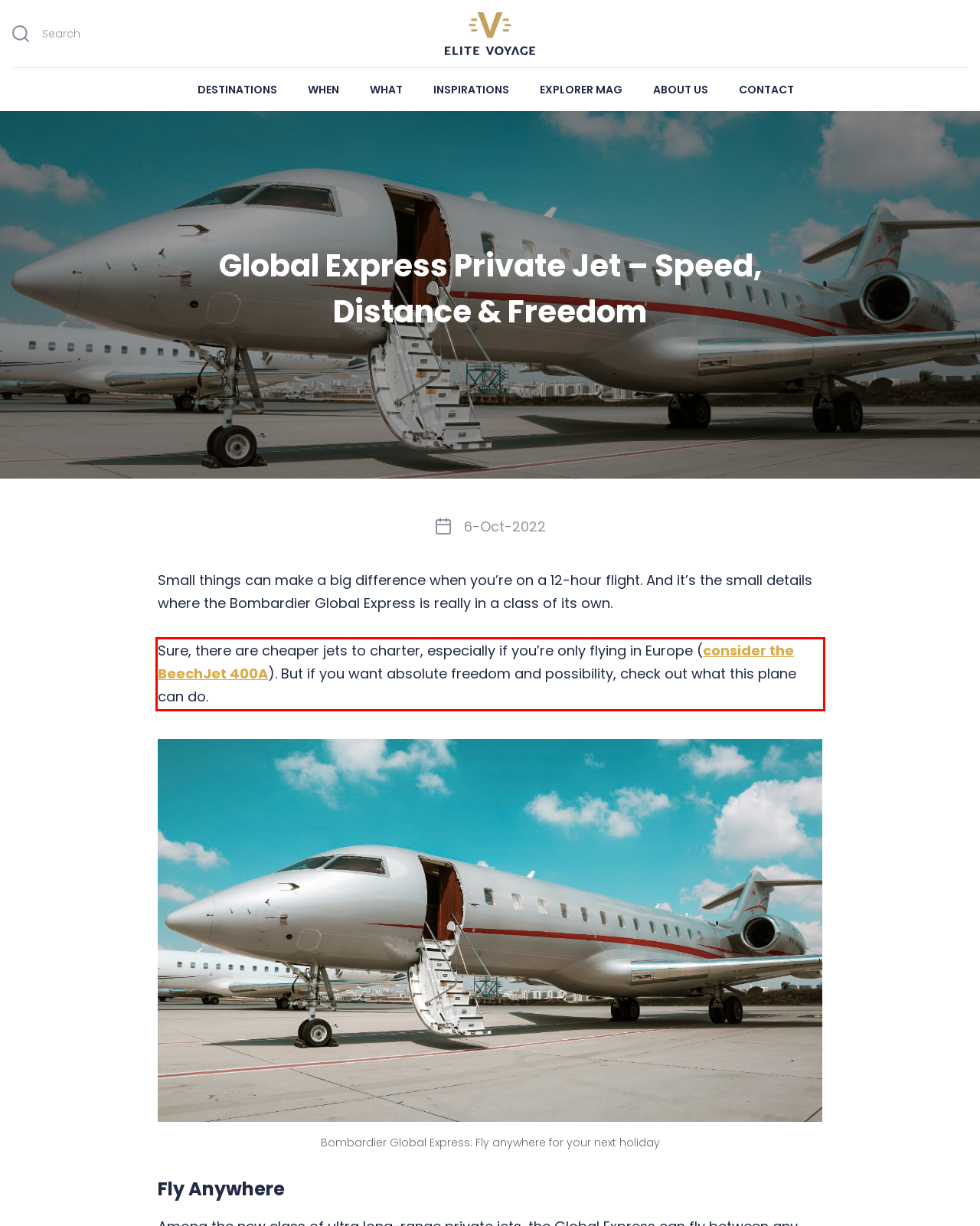You have a screenshot of a webpage where a UI element is enclosed in a red rectangle. Perform OCR to capture the text inside this red rectangle.

Sure, there are cheaper jets to charter, especially if you’re only flying in Europe (consider the BeechJet 400A). But if you want absolute freedom and possibility, check out what this plane can do.